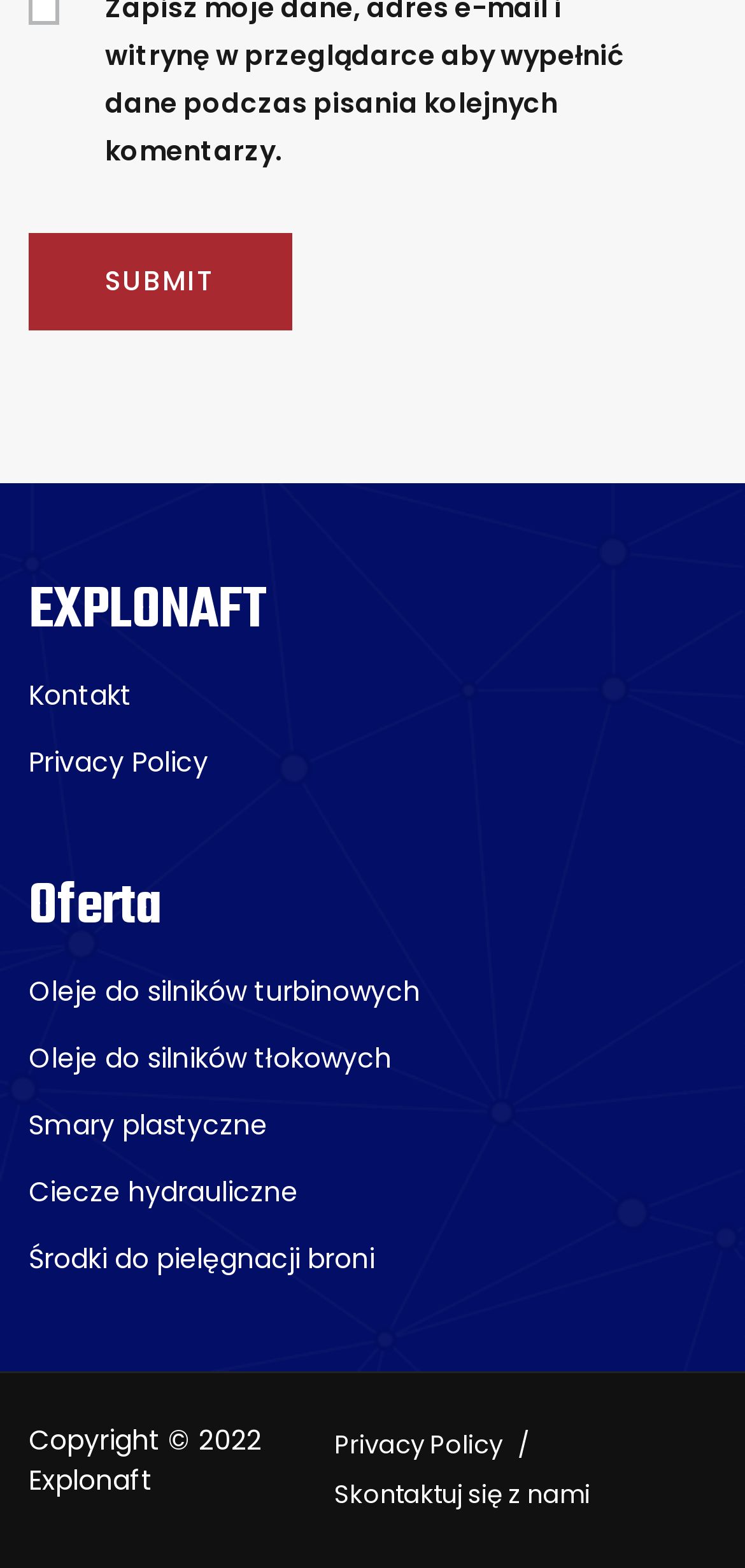What is the copyright year?
Look at the screenshot and respond with one word or a short phrase.

2022